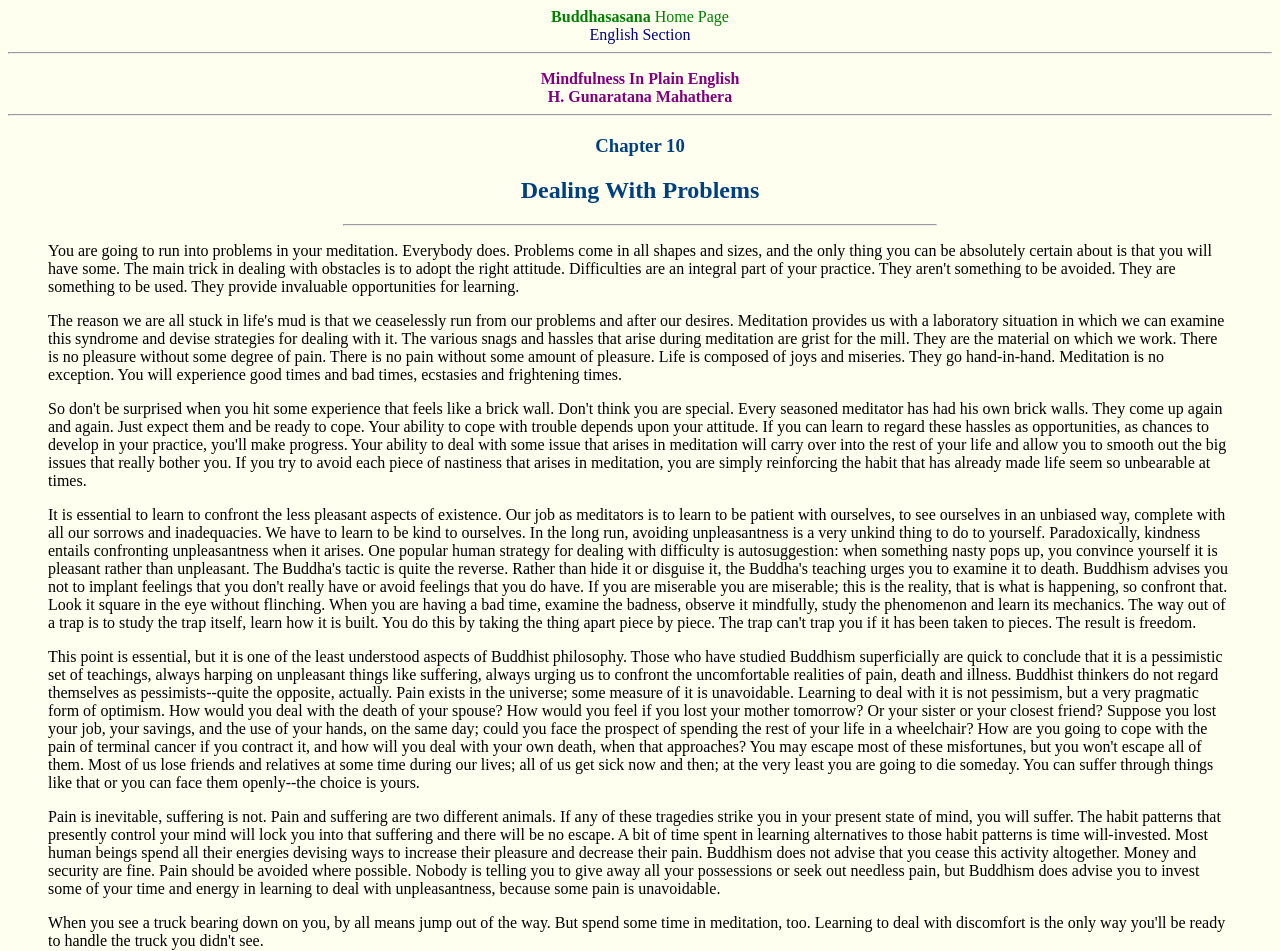How many horizontal separators are there in the webpage?
By examining the image, provide a one-word or phrase answer.

3